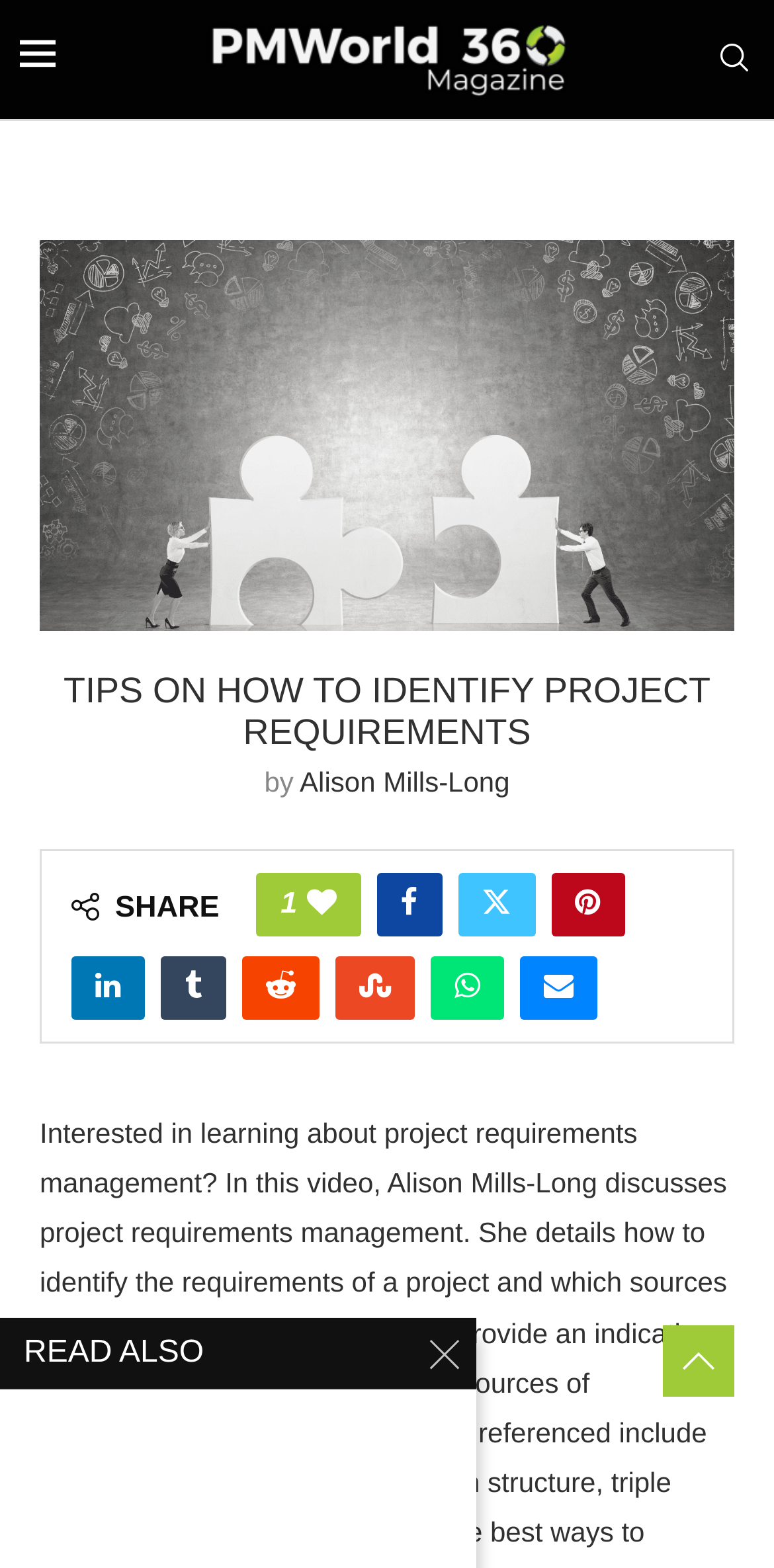Specify the bounding box coordinates of the area to click in order to follow the given instruction: "Read also X."

[0.0, 0.84, 0.615, 0.886]